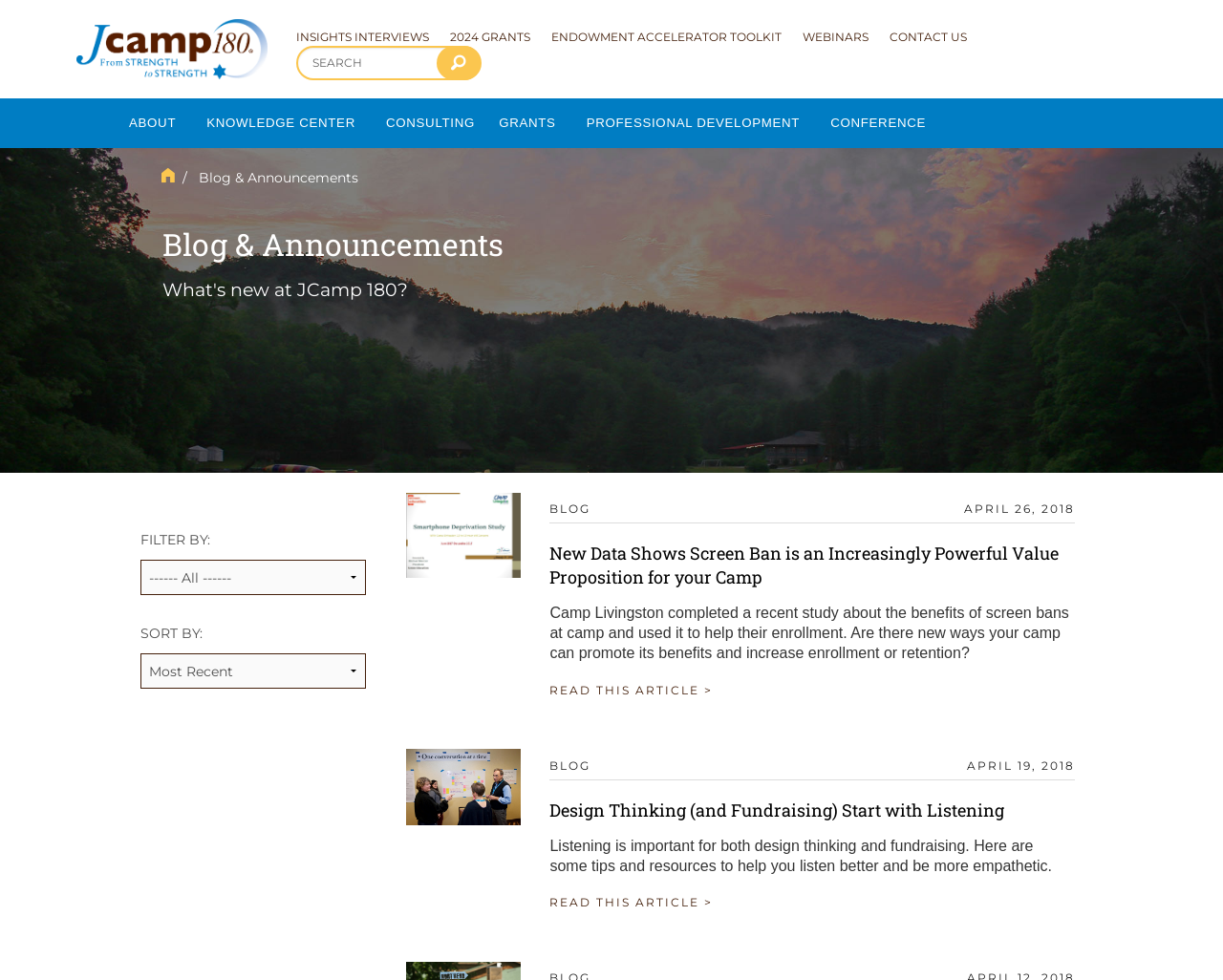Find the bounding box of the web element that fits this description: "READ THIS ARTICLE >".

[0.457, 0.896, 0.591, 0.931]